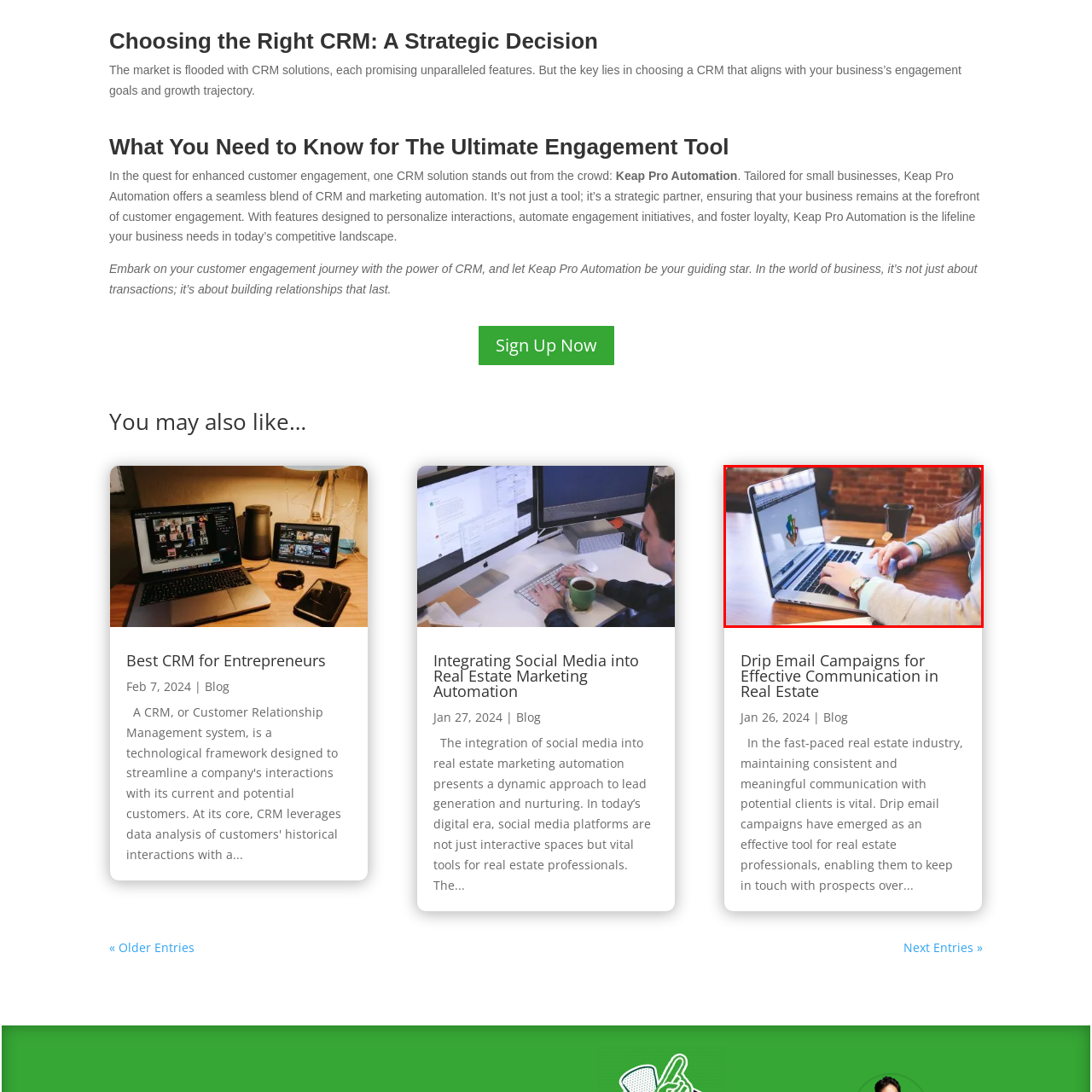Pay attention to the section outlined in red, What is nearby the laptop? 
Reply with a single word or phrase.

cup of coffee and smartphone